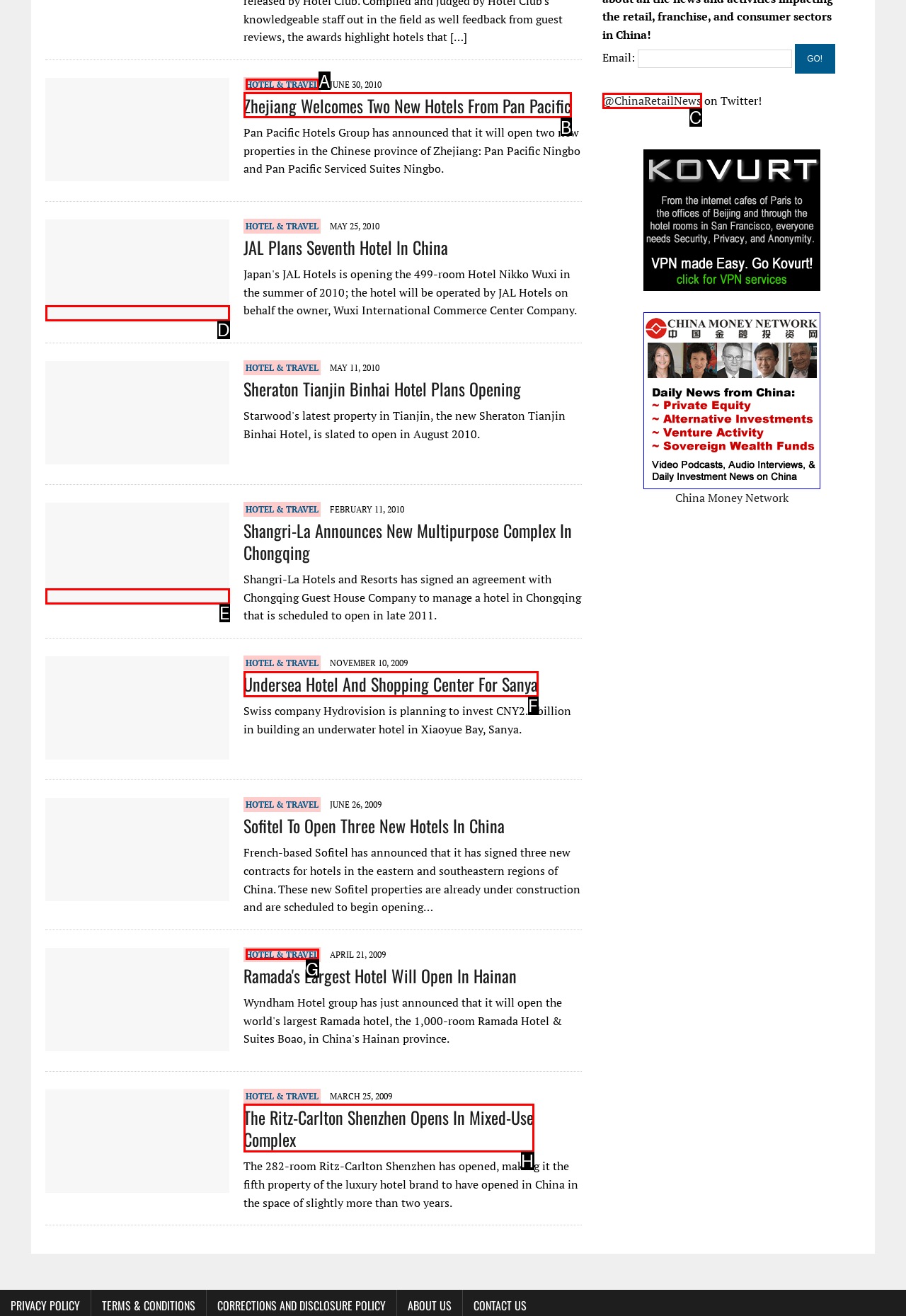Tell me which one HTML element best matches the description: @ChinaRetailNews
Answer with the option's letter from the given choices directly.

C